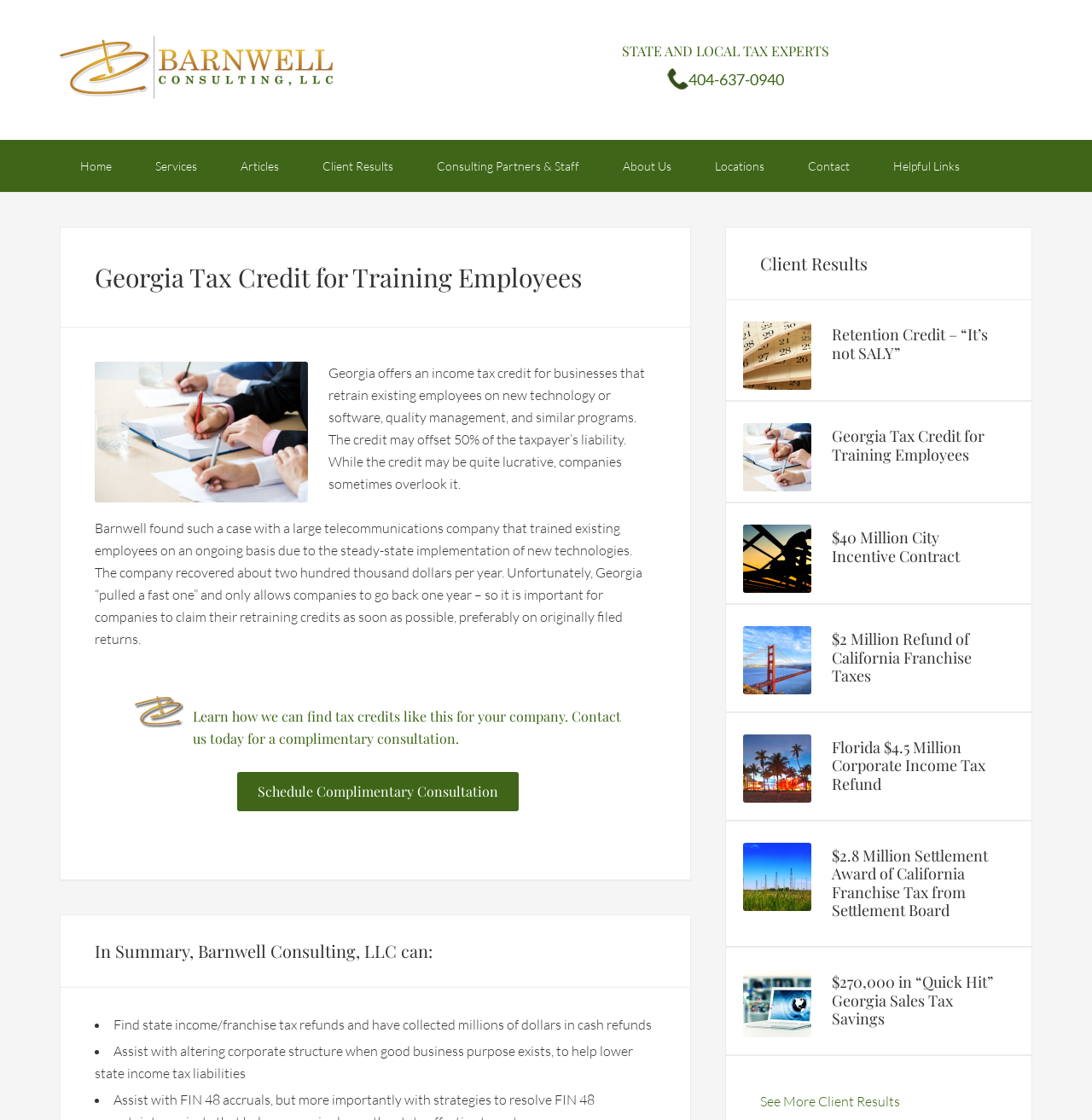What is the name of the link that allows users to schedule a complimentary consultation?
Please elaborate on the answer to the question with detailed information.

The answer can be found in the blockquote section of the webpage, where it is mentioned as a link 'Schedule Complimentary Consultation'.